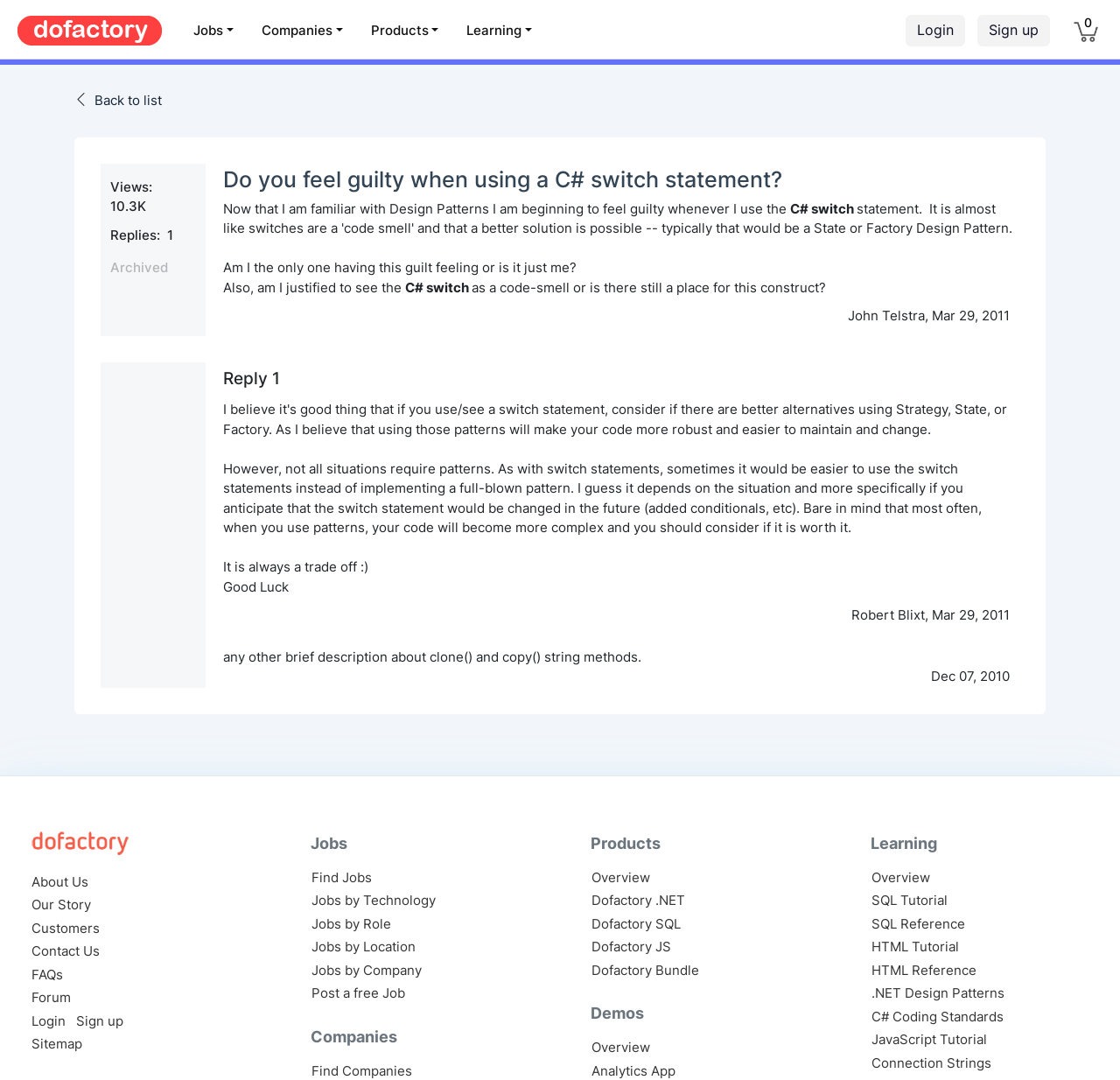What is the name of the person who wrote the original post?
Answer the question with a detailed explanation, including all necessary information.

The name of the person who wrote the original post is John Telstra, and it is mentioned at the end of the original post, along with the date 'Mar 29, 2011'.